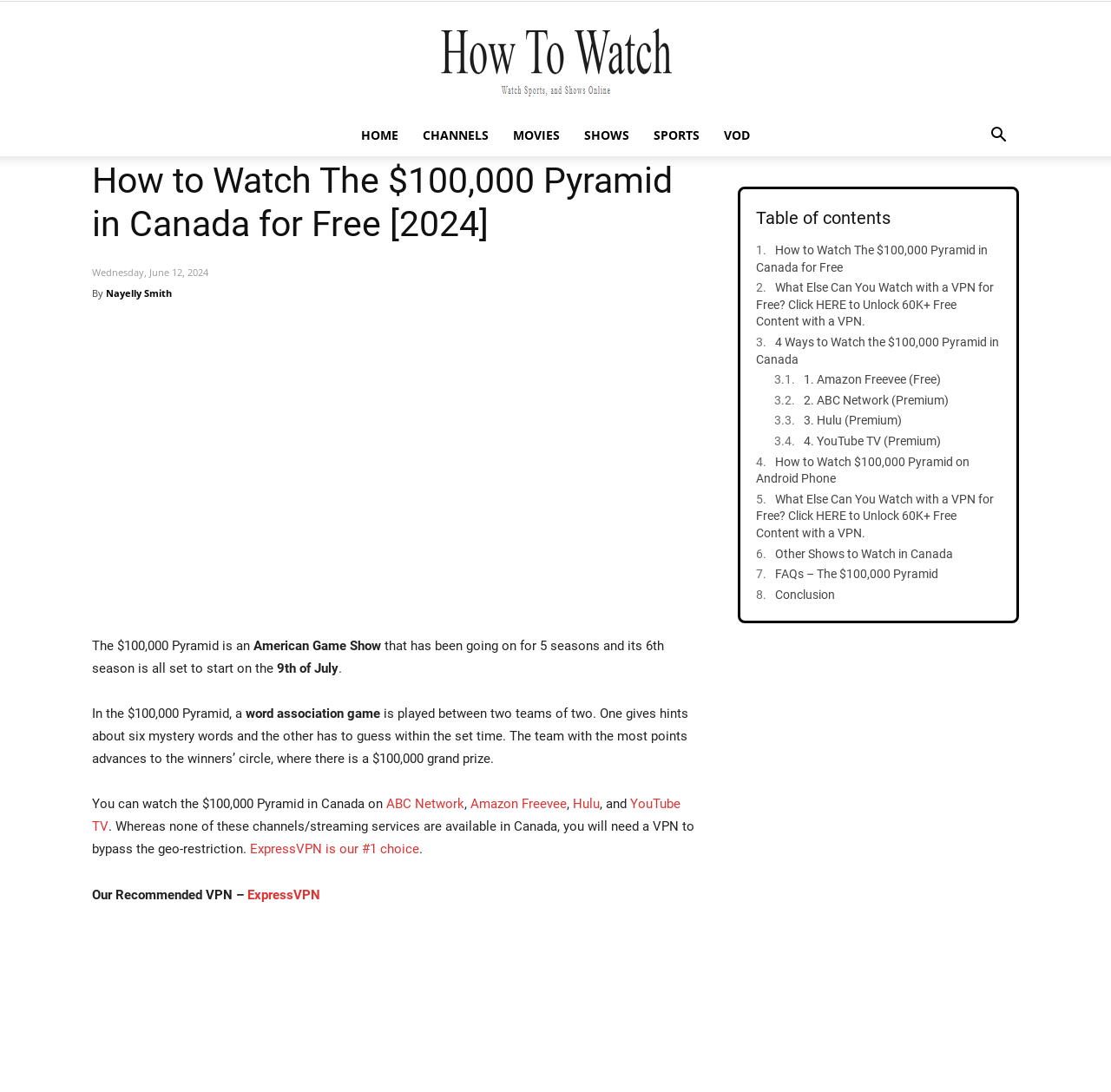How many ways are there to watch the game show in Canada?
Refer to the image and answer the question using a single word or phrase.

4